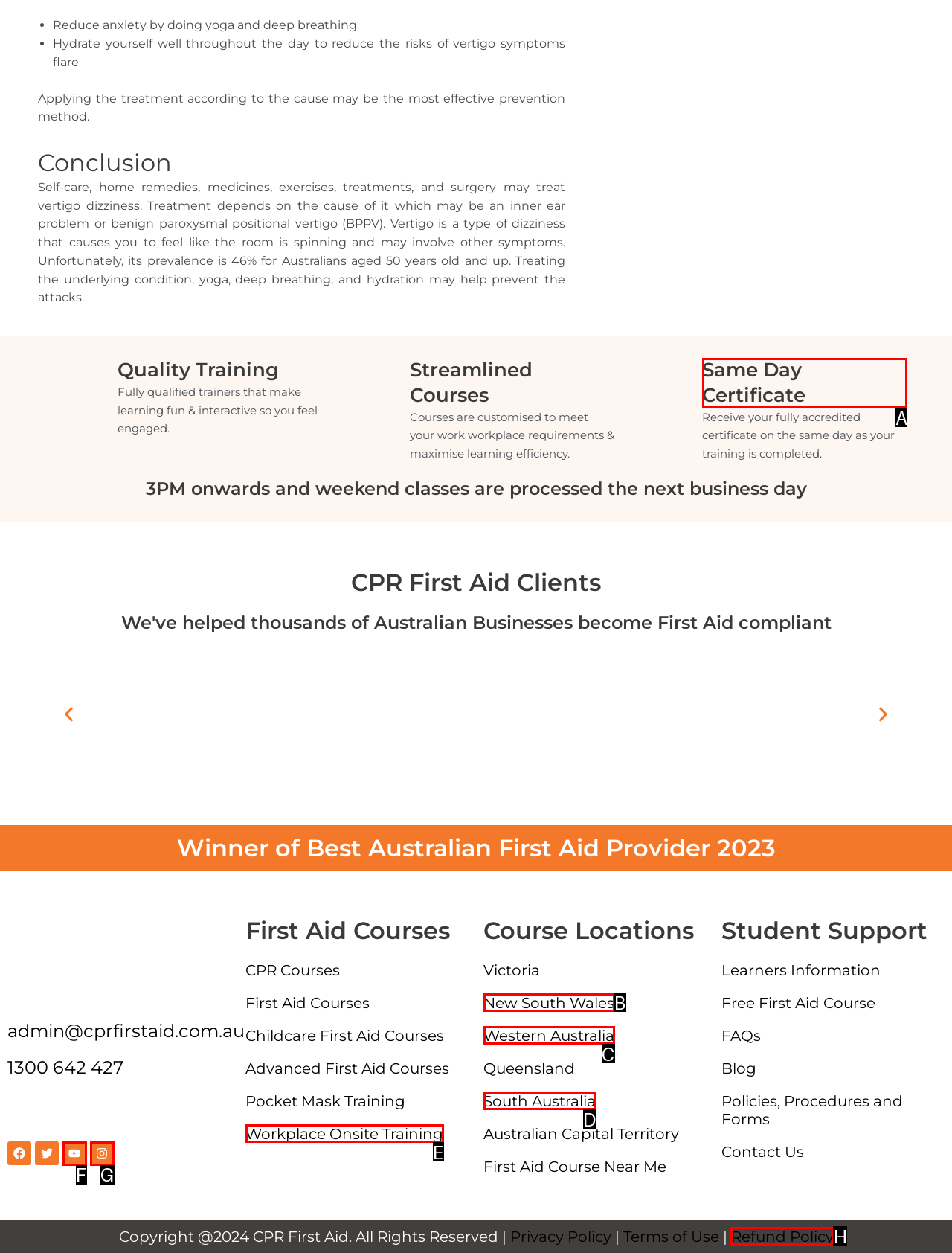Identify the correct option to click in order to complete this task: Click the 'Same Day Certificate' heading
Answer with the letter of the chosen option directly.

A